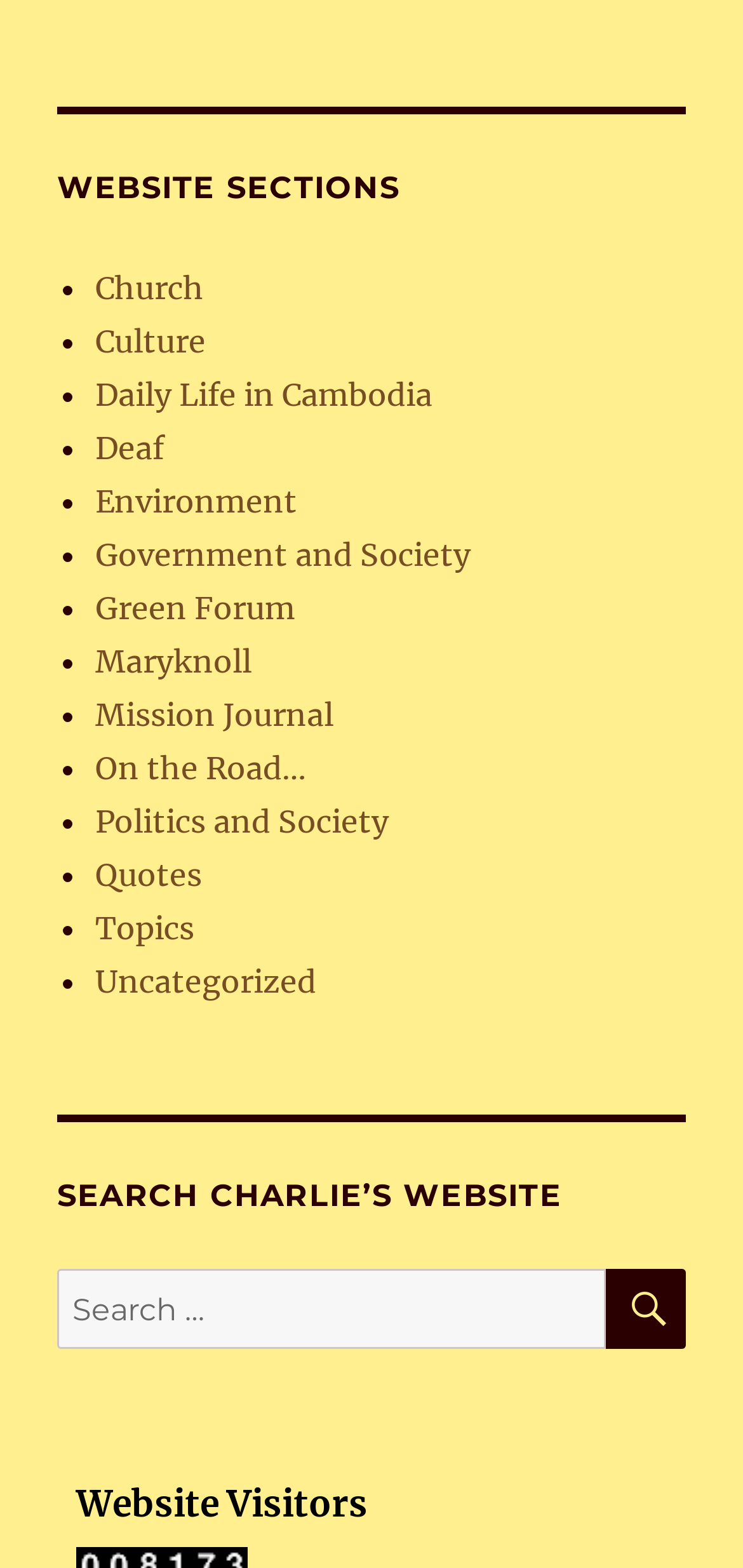Predict the bounding box for the UI component with the following description: "Search".

[0.815, 0.809, 0.923, 0.86]